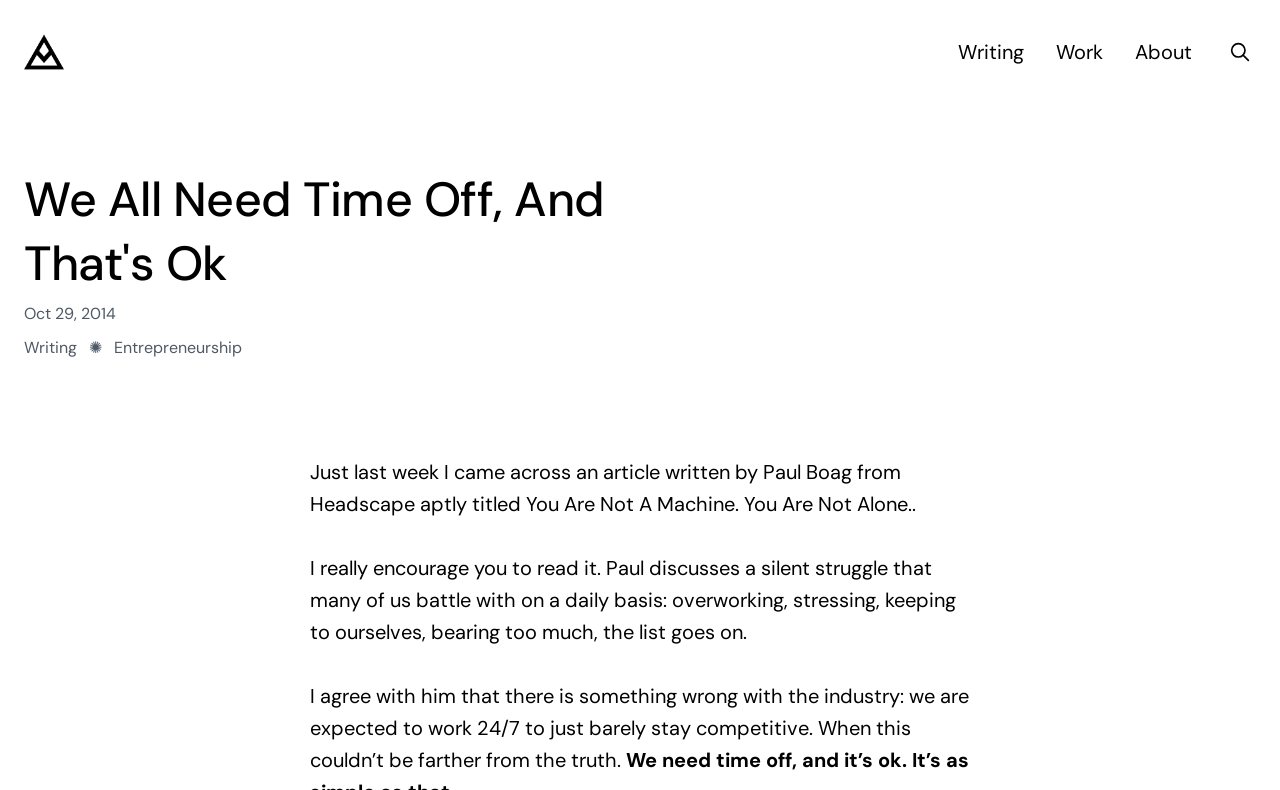Based on the provided description, "alt="Andrés Max"", find the bounding box of the corresponding UI element in the screenshot.

[0.019, 0.041, 0.05, 0.091]